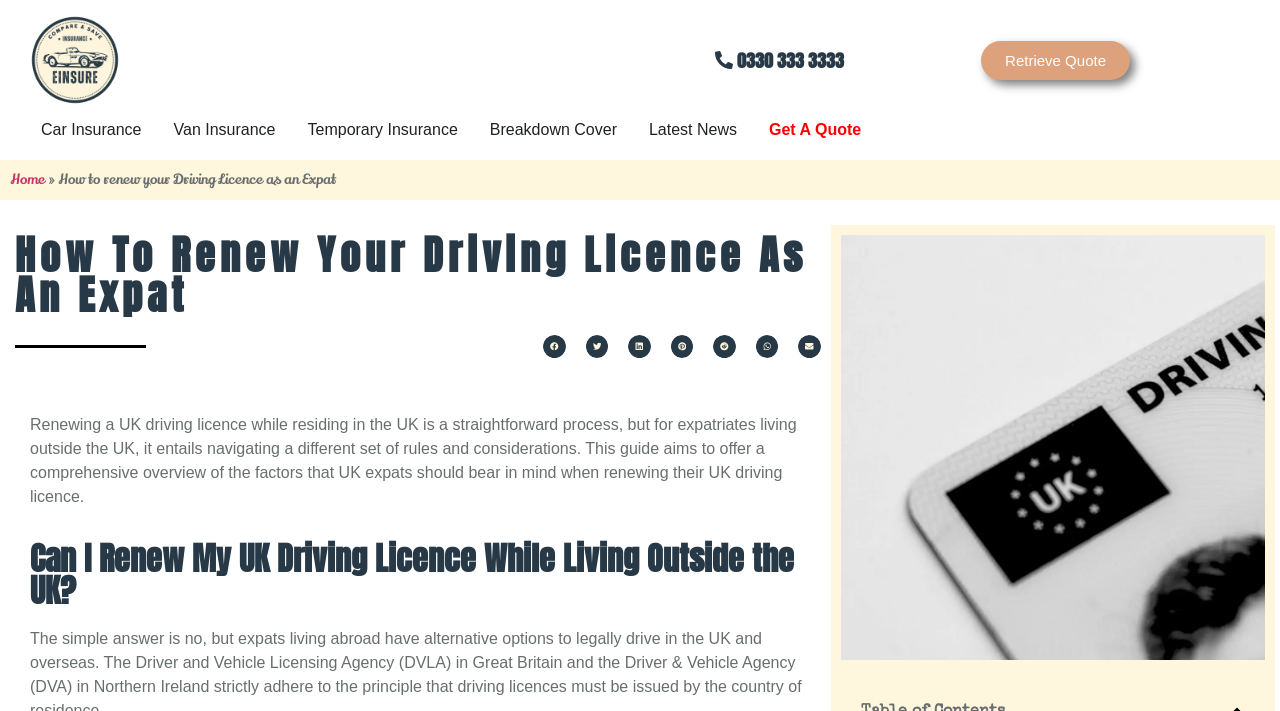Find the bounding box coordinates for the UI element whose description is: "En". The coordinates should be four float numbers between 0 and 1, in the format [left, top, right, bottom].

None